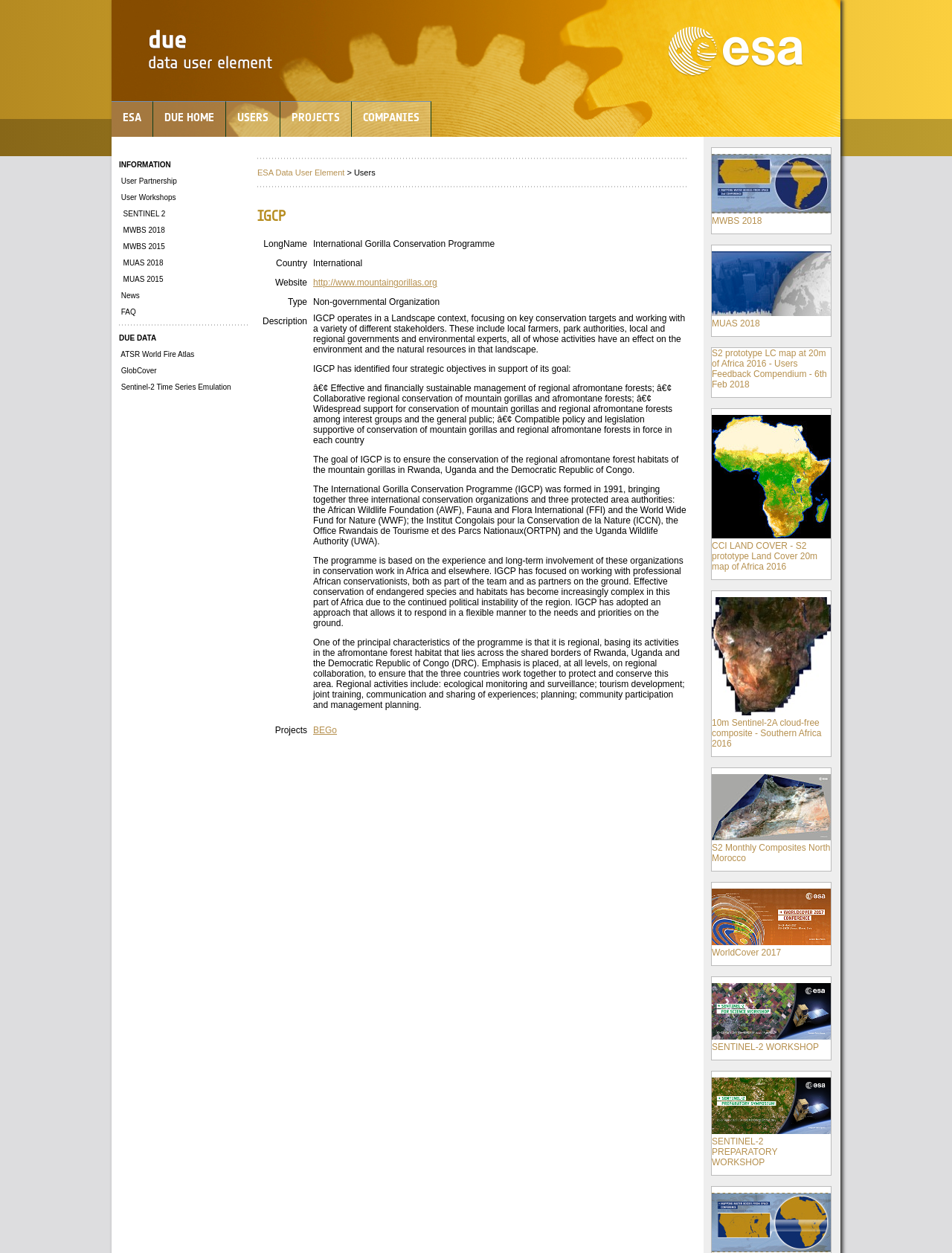Specify the bounding box coordinates of the element's area that should be clicked to execute the given instruction: "Open SENTINEL-2 WORKSHOP". The coordinates should be four float numbers between 0 and 1, i.e., [left, top, right, bottom].

[0.748, 0.78, 0.873, 0.84]